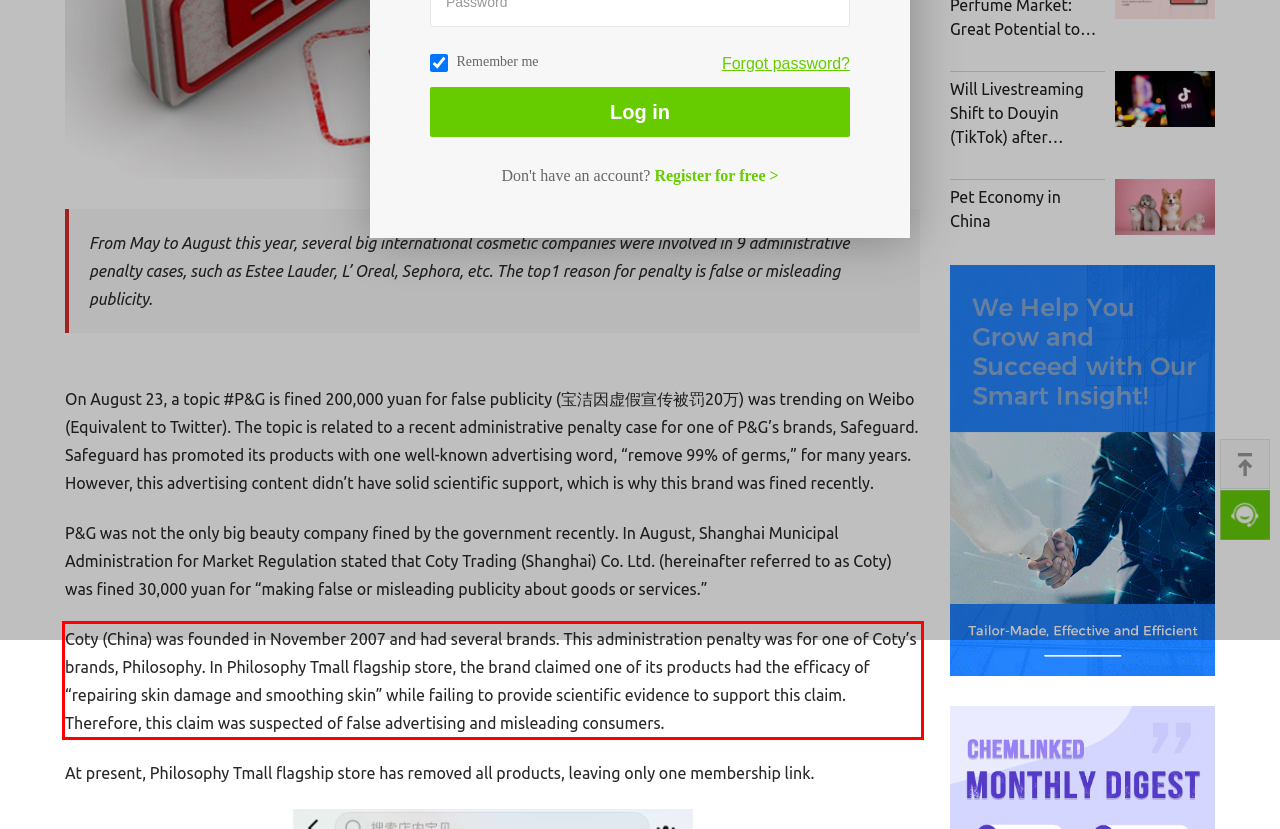Within the screenshot of a webpage, identify the red bounding box and perform OCR to capture the text content it contains.

Coty (China) was founded in November 2007 and had several brands. This administration penalty was for one of Coty’s brands, Philosophy. In Philosophy Tmall flagship store, the brand claimed one of its products had the efficacy of “repairing skin damage and smoothing skin” while failing to provide scientific evidence to support this claim. Therefore, this claim was suspected of false advertising and misleading consumers.